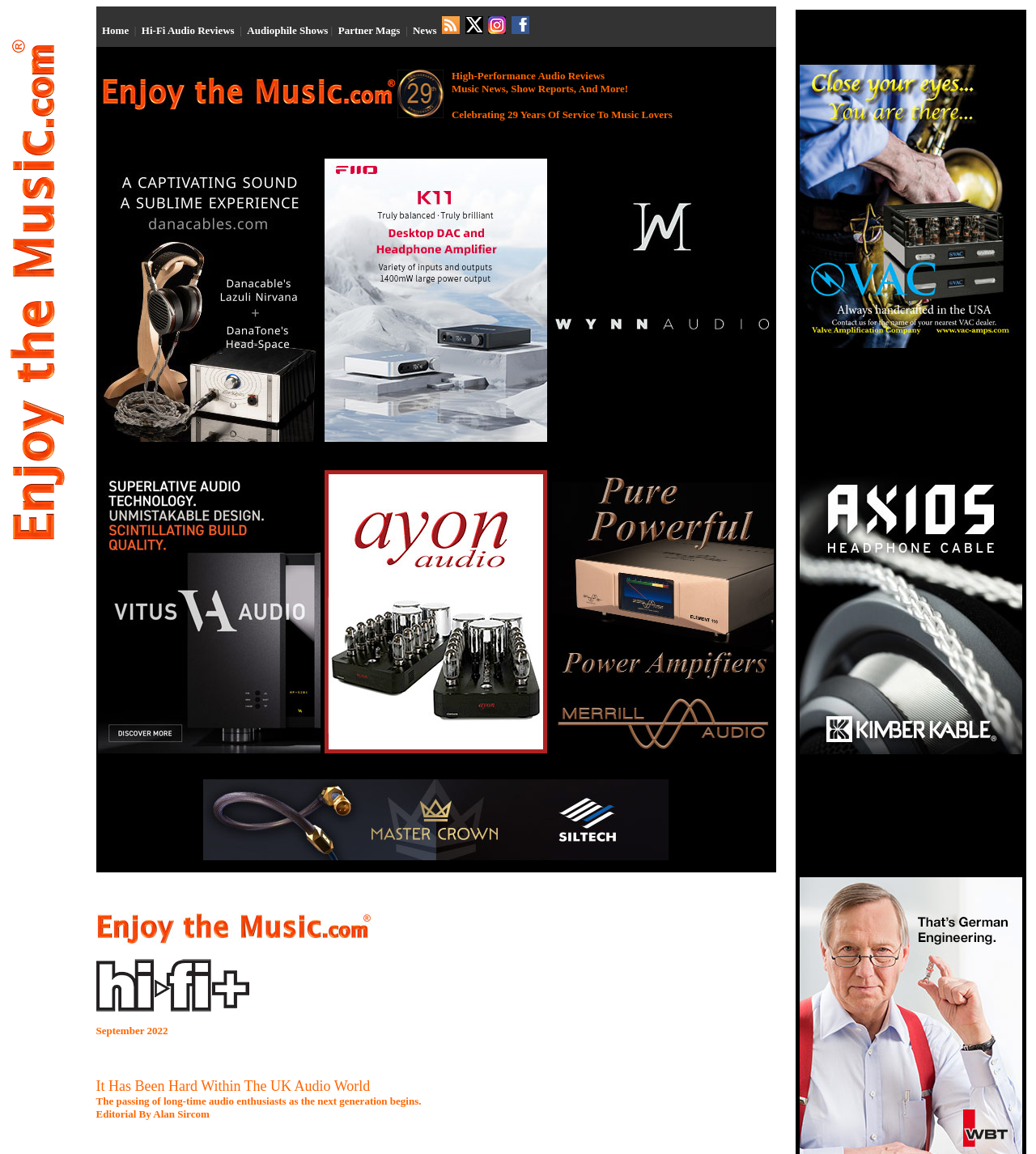Determine the bounding box coordinates for the area that needs to be clicked to fulfill this task: "Check the September 2022 news". The coordinates must be given as four float numbers between 0 and 1, i.e., [left, top, right, bottom].

[0.093, 0.888, 0.162, 0.898]